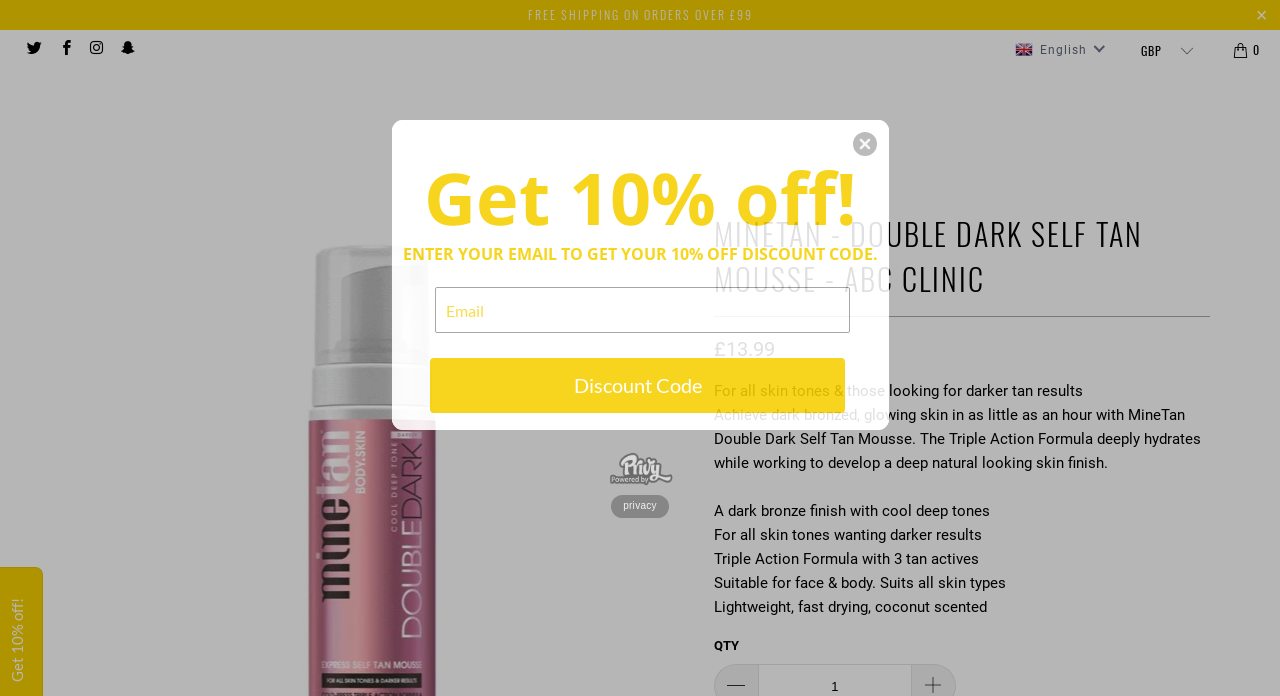What is the discount offered for new customers?
Kindly answer the question with as much detail as you can.

The webpage has a marketing and promotions section that offers 10% off discount code for new customers who enter their email address.